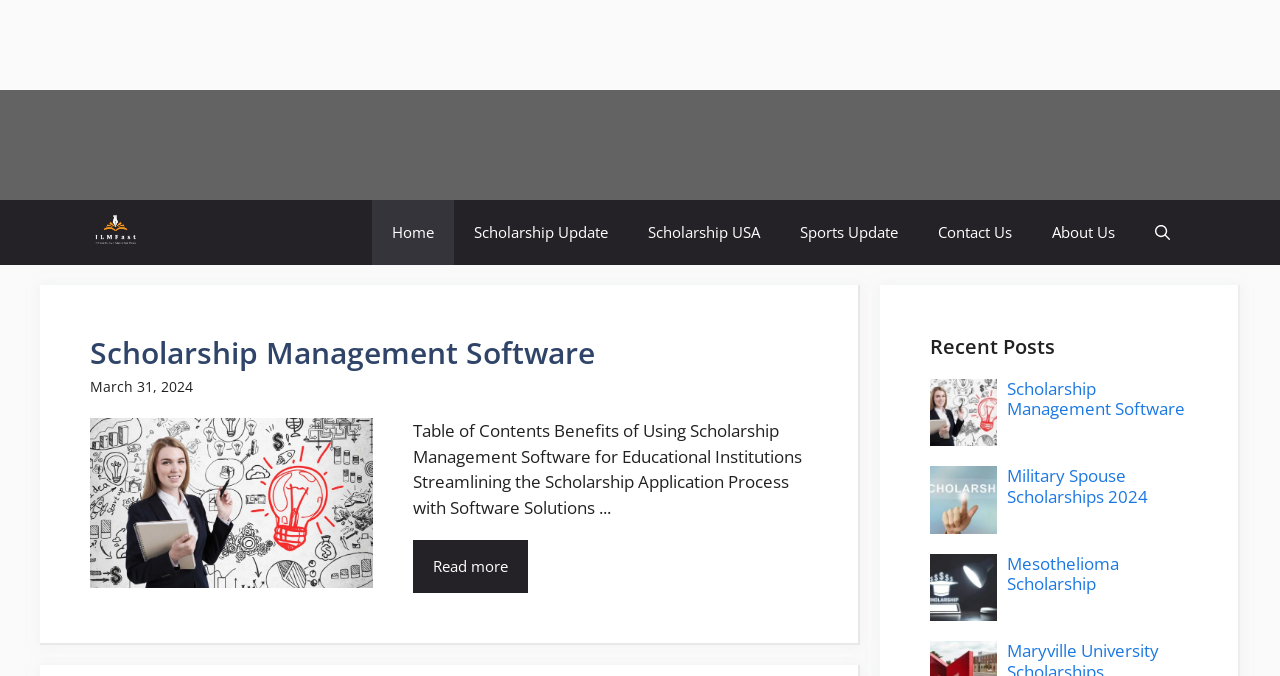What is the purpose of the 'Open search' button?
Provide a detailed answer to the question using information from the image.

The 'Open search' button is located at the top right corner of the webpage, and its purpose is to open a search function, allowing users to search for specific content on the webpage.